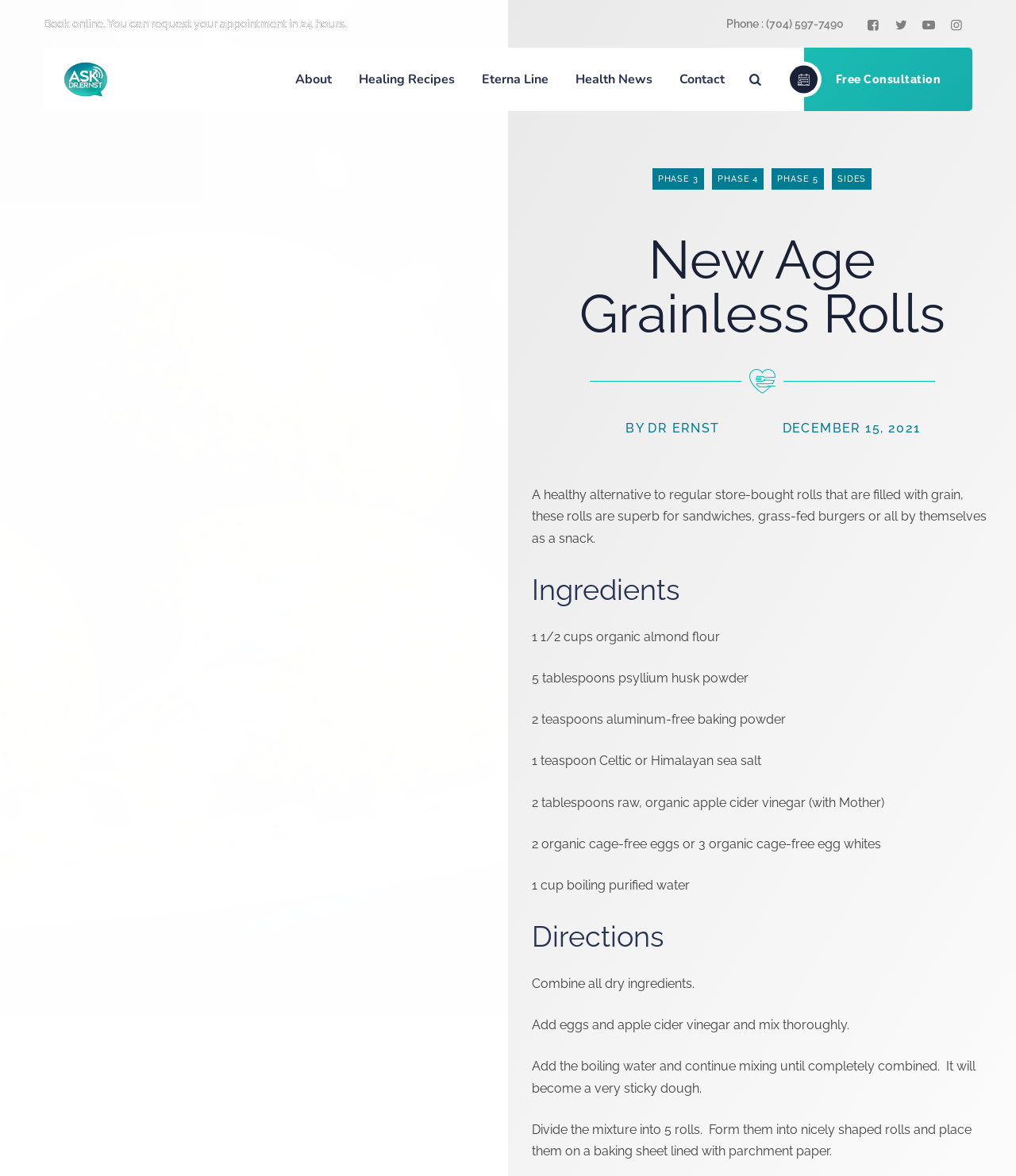Answer the question with a brief word or phrase:
What is the purpose of the New Age Grainless Rolls?

For sandwiches, grass-fed burgers or as a snack